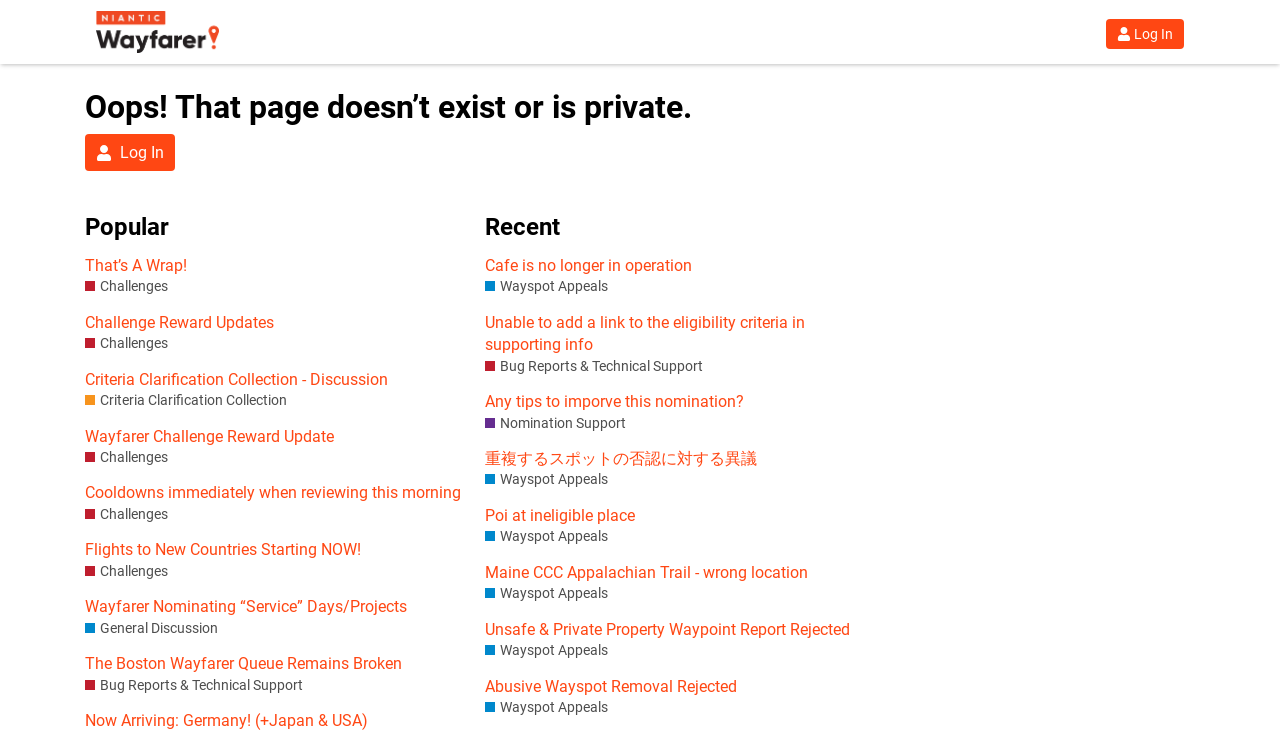Create a detailed summary of all the visual and textual information on the webpage.

The webpage displays a "Page Not Found" error message, indicating that the requested page does not exist or is private. At the top of the page, there is a header section with a link to "Niantic Wayfarer" and an image with the same name. To the right of the header, there is a "Log In" link.

Below the header, there is a prominent heading that reads "Oops! That page doesn’t exist or is private." Underneath this heading, there is another "Log In" link.

The main content of the page is divided into two sections. The left section is titled "Popular" and contains a list of links to various topics, including "That’s A Wrap!", "Challenges", "Challenge Reward Updates", and more. Each link has a brief description or title.

The right section is titled "Recent" and contains a list of links to recent topics, including "Cafe is no longer in operation", "Wayspot Appeals", "Unable to add a link to the eligibility criteria in supporting info", and more. Each link also has a brief description or title.

Throughout both sections, there are multiple links to "Challenges", "Wayspot Appeals", "Bug Reports & Technical Support", and "Nomination Support", each with their own descriptions. These links are scattered throughout the page, with some appearing multiple times.

Overall, the page appears to be a forum or discussion board for Niantic Wayfarer, with various topics and links to related discussions.